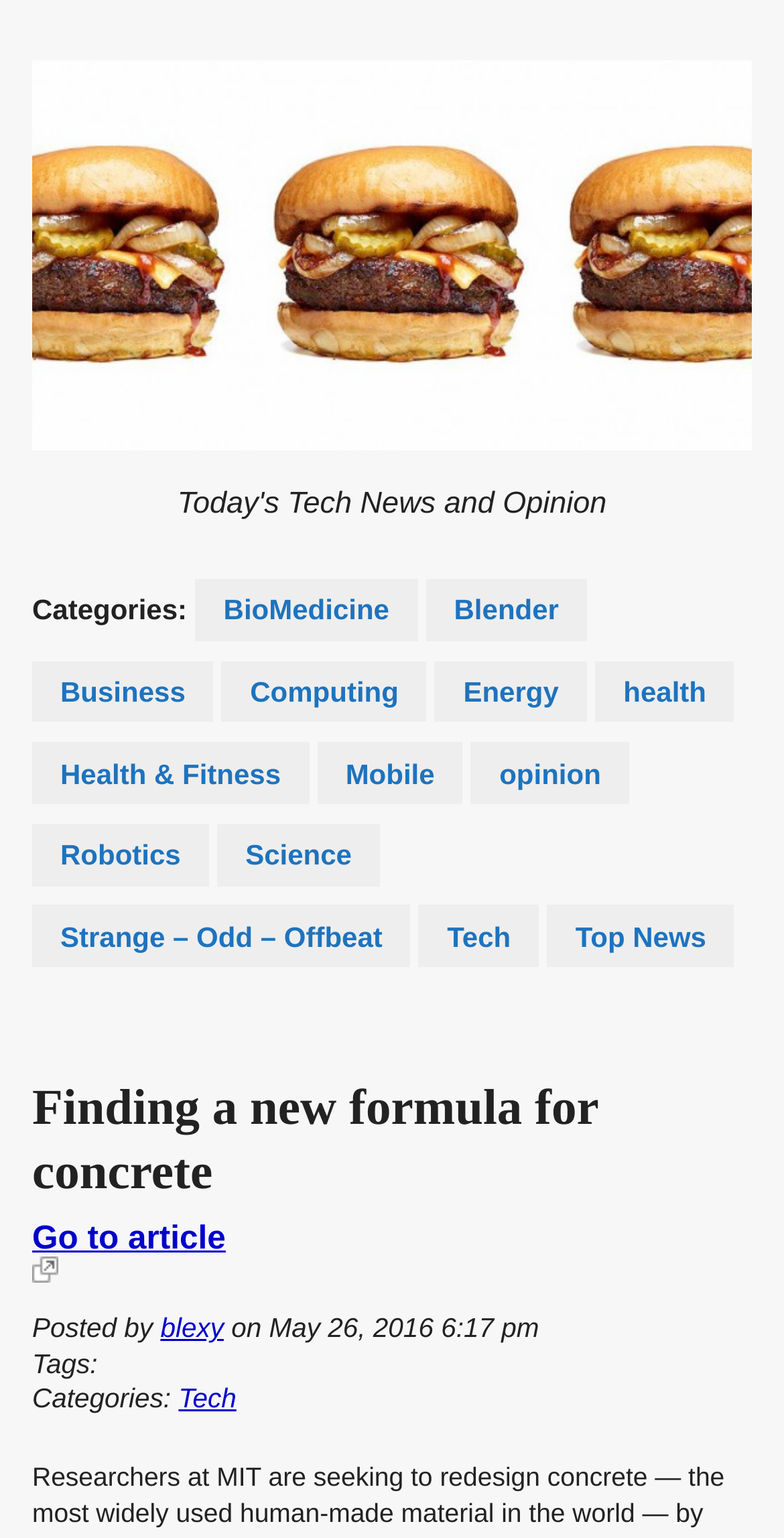Please find the bounding box coordinates of the clickable region needed to complete the following instruction: "Click on the Buzz Post logo". The bounding box coordinates must consist of four float numbers between 0 and 1, i.e., [left, top, right, bottom].

[0.041, 0.039, 0.959, 0.292]